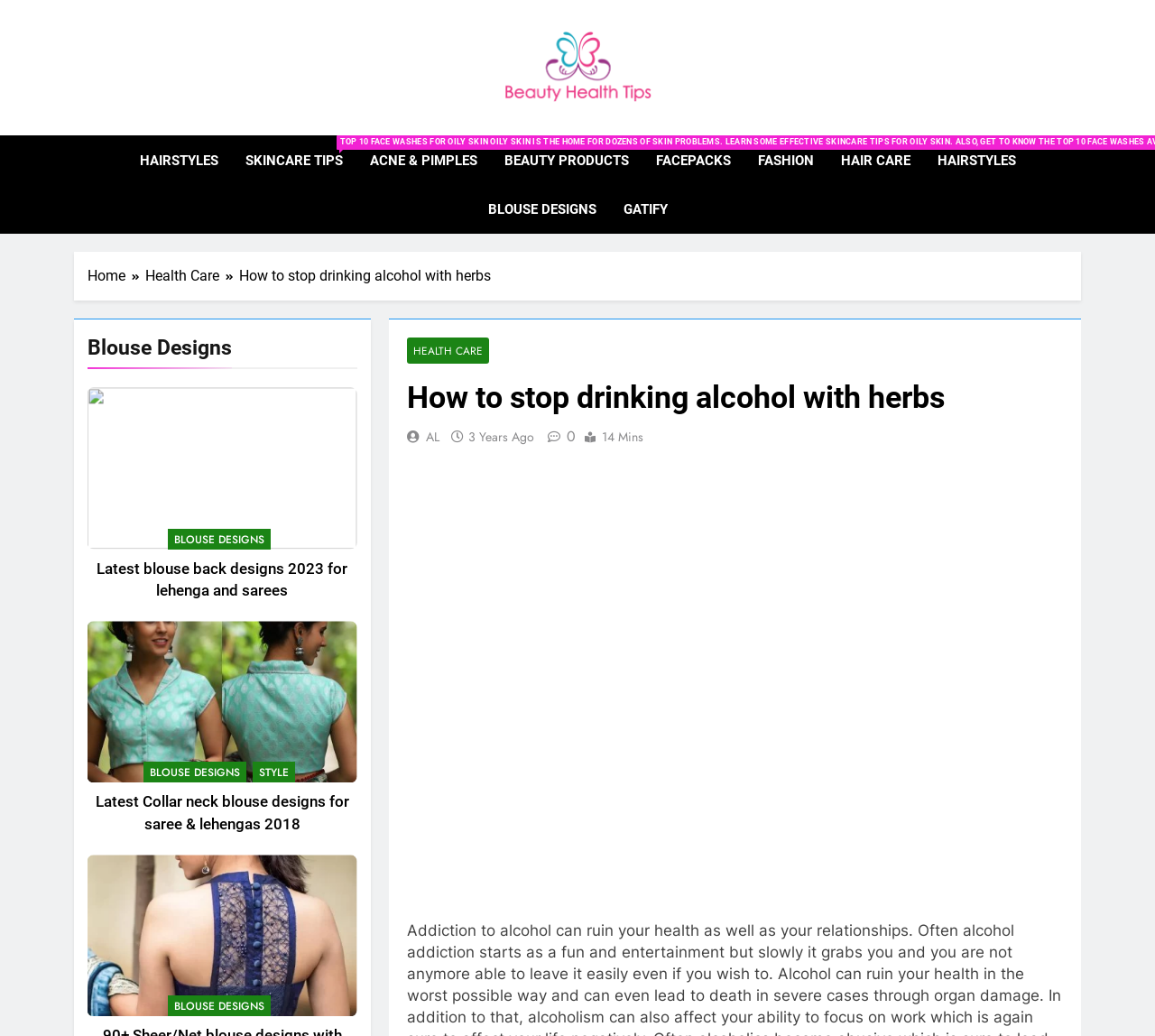Find the primary header on the webpage and provide its text.

How to stop drinking alcohol with herbs